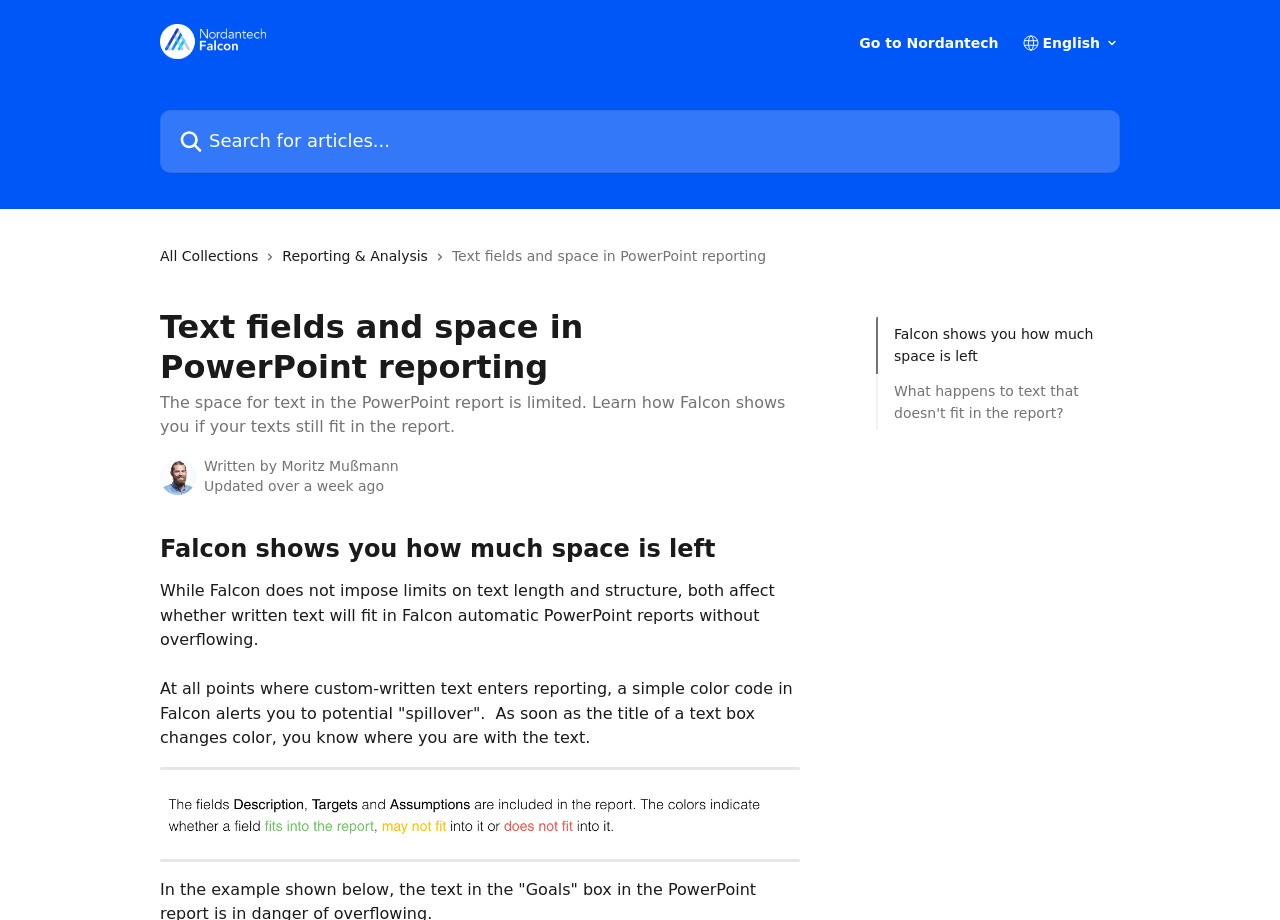Carefully examine the image and provide an in-depth answer to the question: How does Falcon alert users to potential 'spillover'?

According to the webpage, Falcon uses a simple color code to alert users to potential 'spillover' where custom-written text enters reporting. This color code is displayed in the title of a text box, and it changes color when the text is at risk of overflowing.